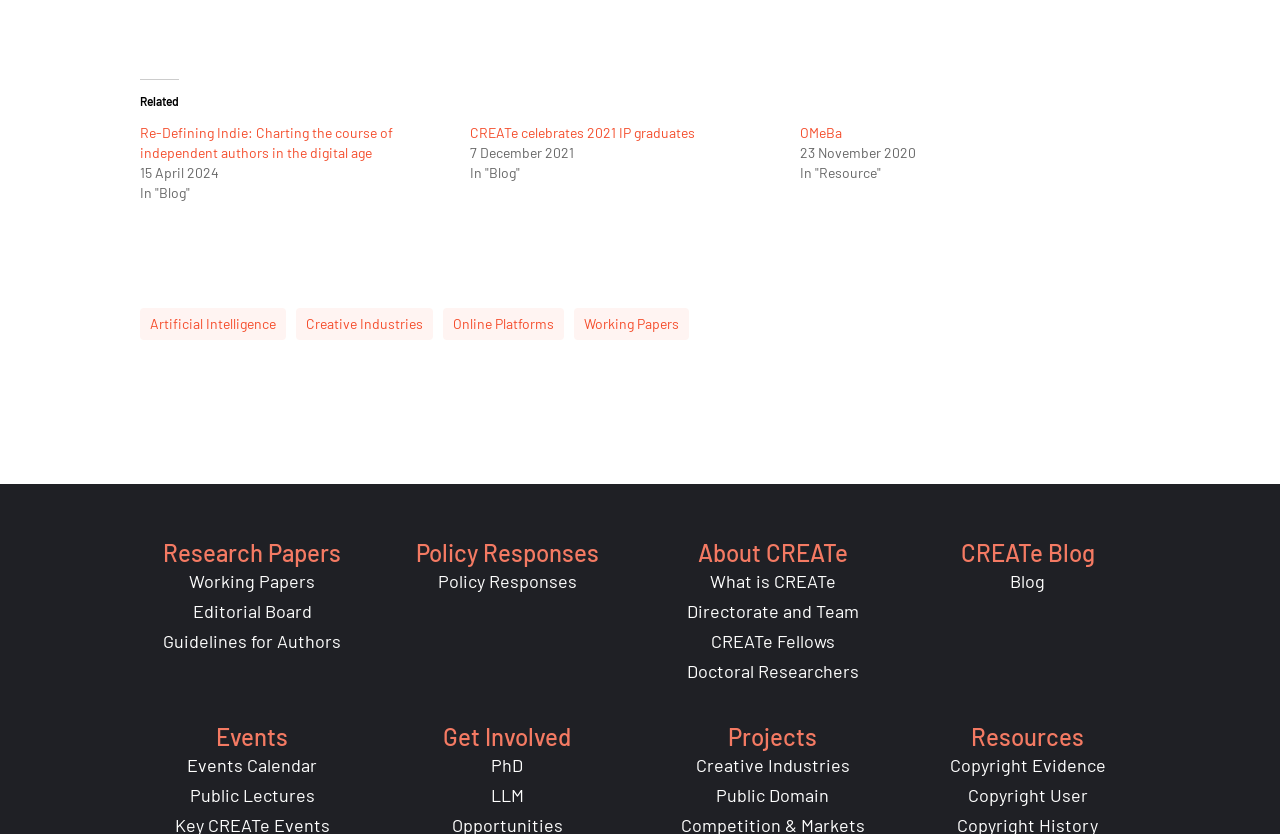Please provide a comprehensive answer to the question based on the screenshot: What is the name of the research paper section?

The name of the research paper section is 'Research Papers', as indicated by the heading 'Research Papers' at the top of the section.